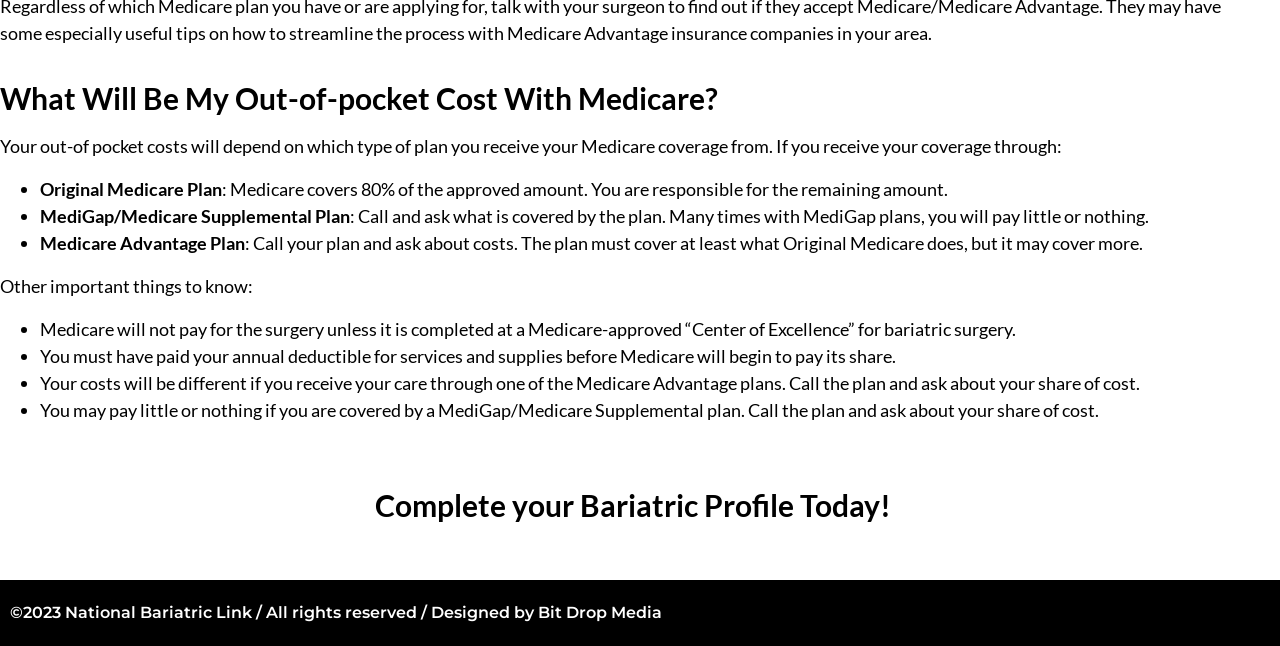From the given element description: "Bit Drop Media", find the bounding box for the UI element. Provide the coordinates as four float numbers between 0 and 1, in the order [left, top, right, bottom].

[0.42, 0.933, 0.517, 0.962]